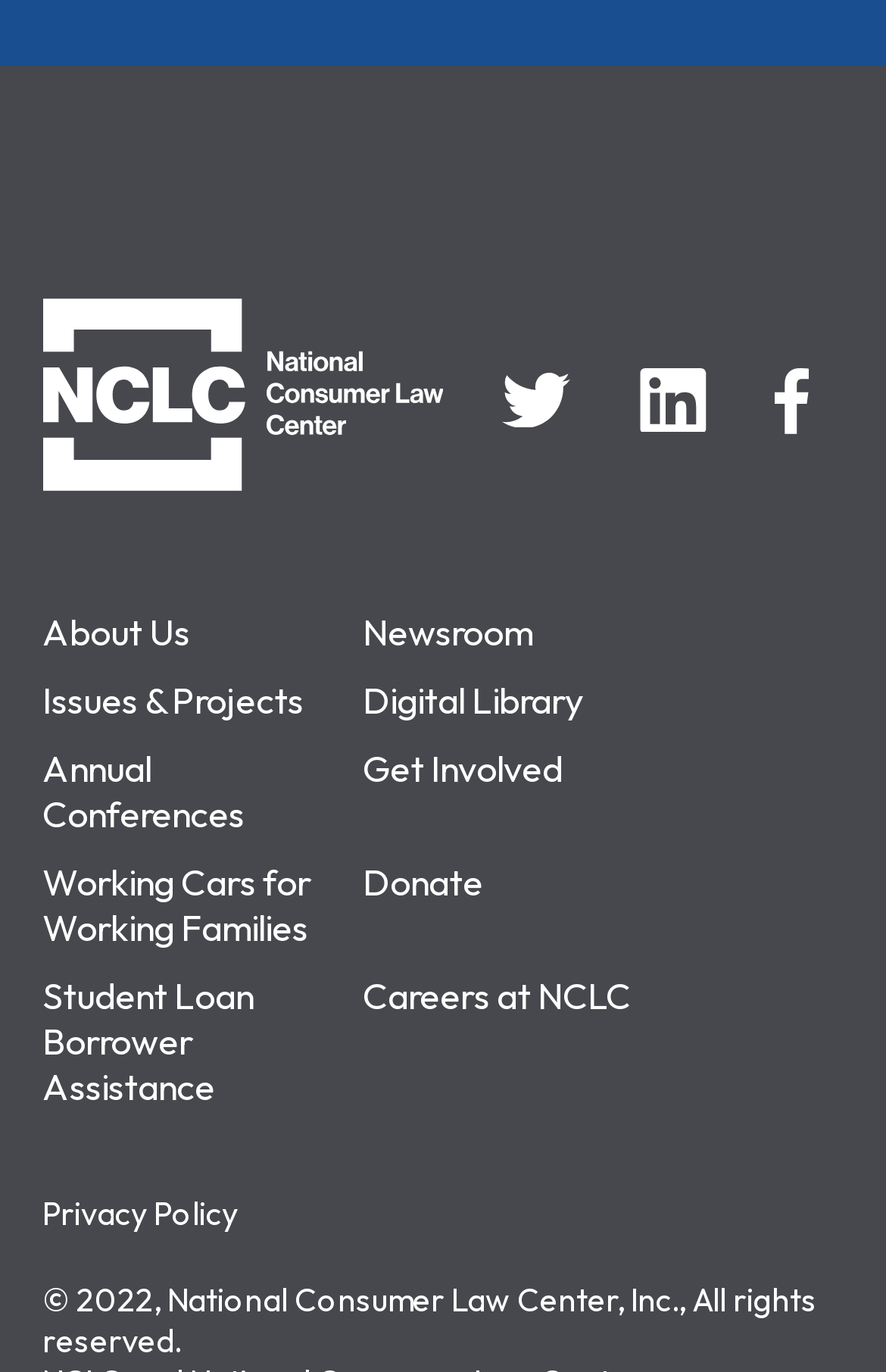Can you specify the bounding box coordinates of the area that needs to be clicked to fulfill the following instruction: "visit the About Us page"?

[0.048, 0.444, 0.215, 0.477]